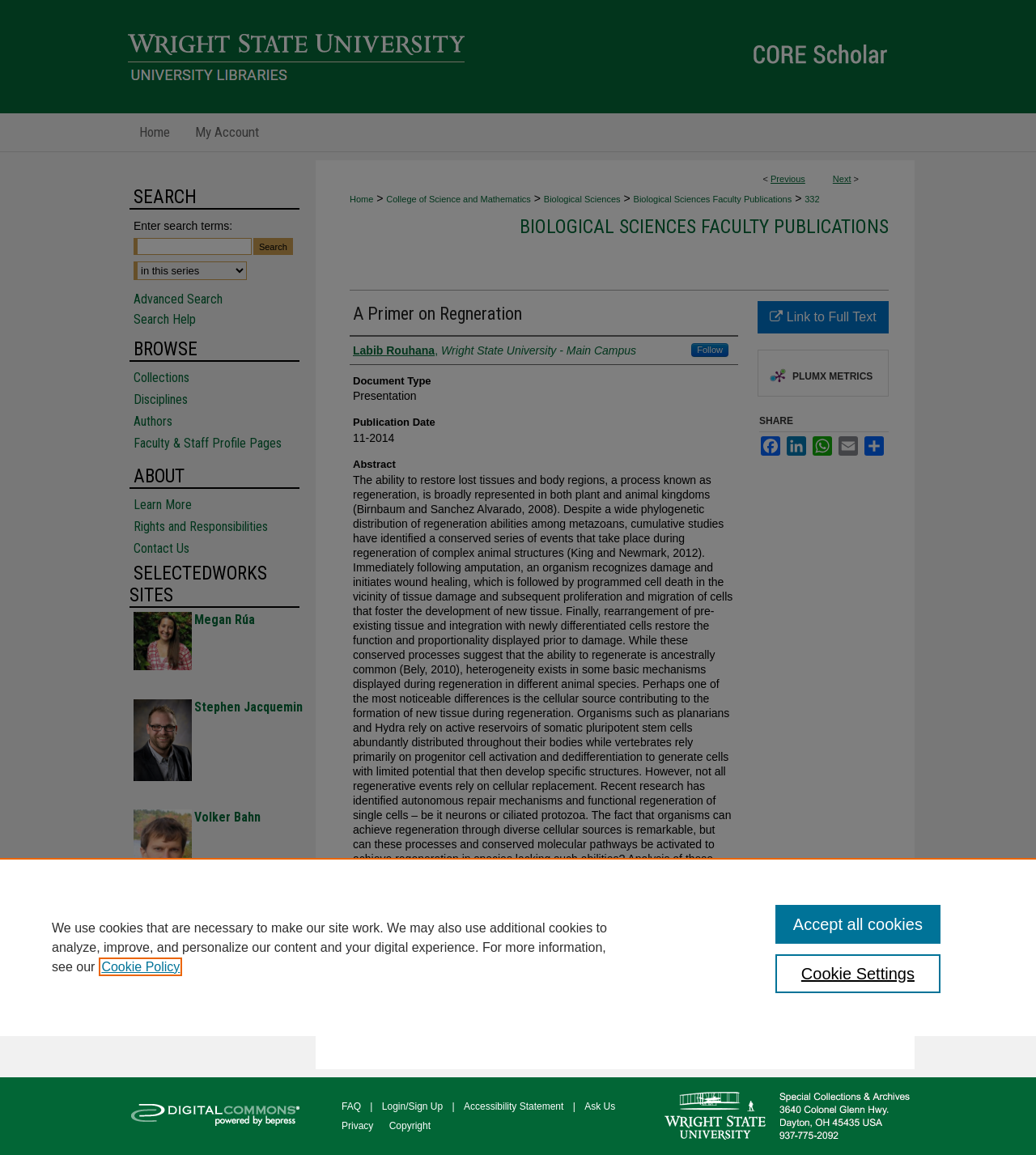Who is the author of the publication?
Ensure your answer is thorough and detailed.

The author of the publication can be found in the section 'Authors' which is located in the main section of the webpage, and it is mentioned as 'Labib Rouhana, Wright State University - Main Campus'.